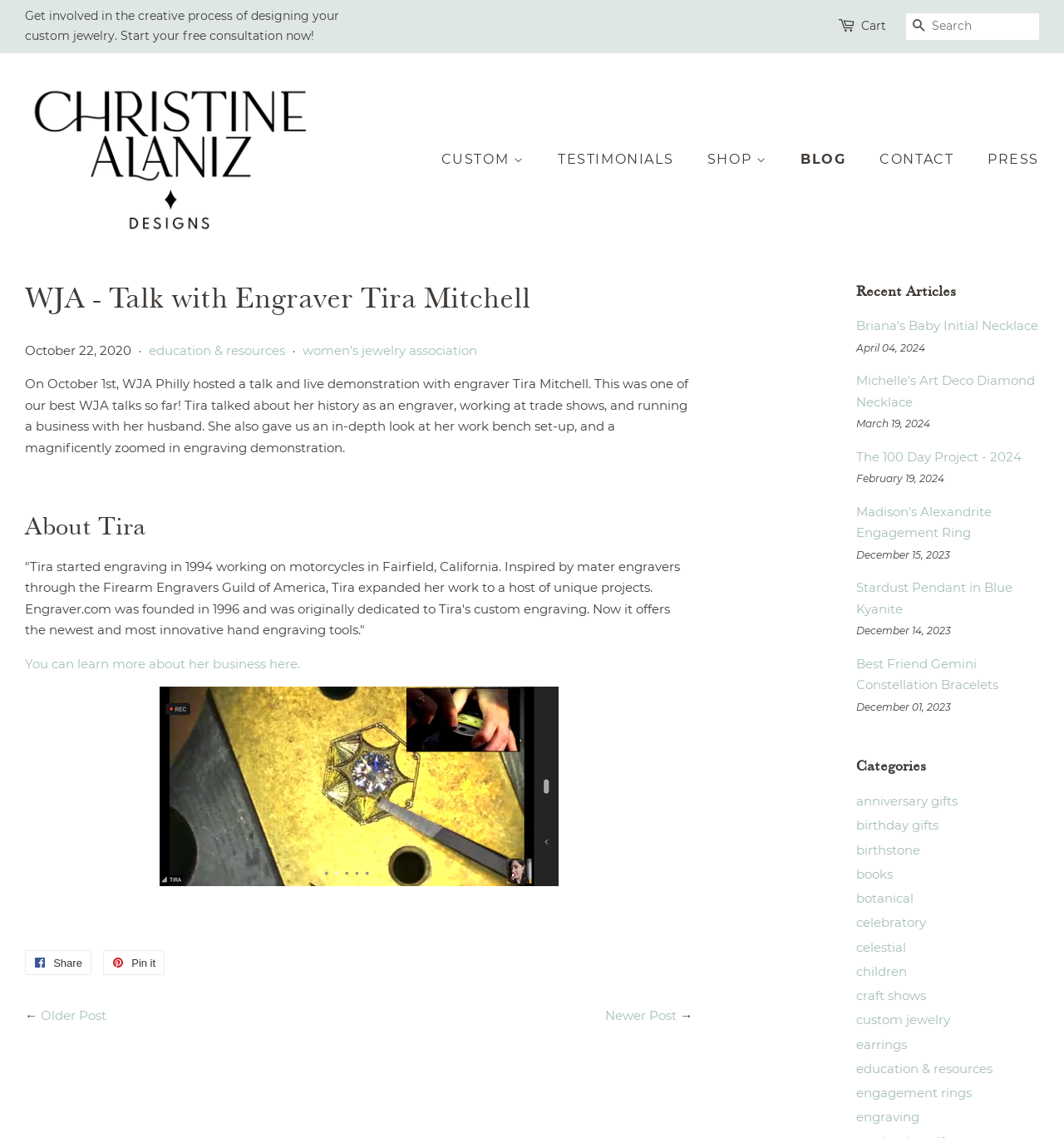Please provide the bounding box coordinates for the UI element as described: "Extras". The coordinates must be four floats between 0 and 1, represented as [left, top, right, bottom].

[0.653, 0.21, 0.837, 0.237]